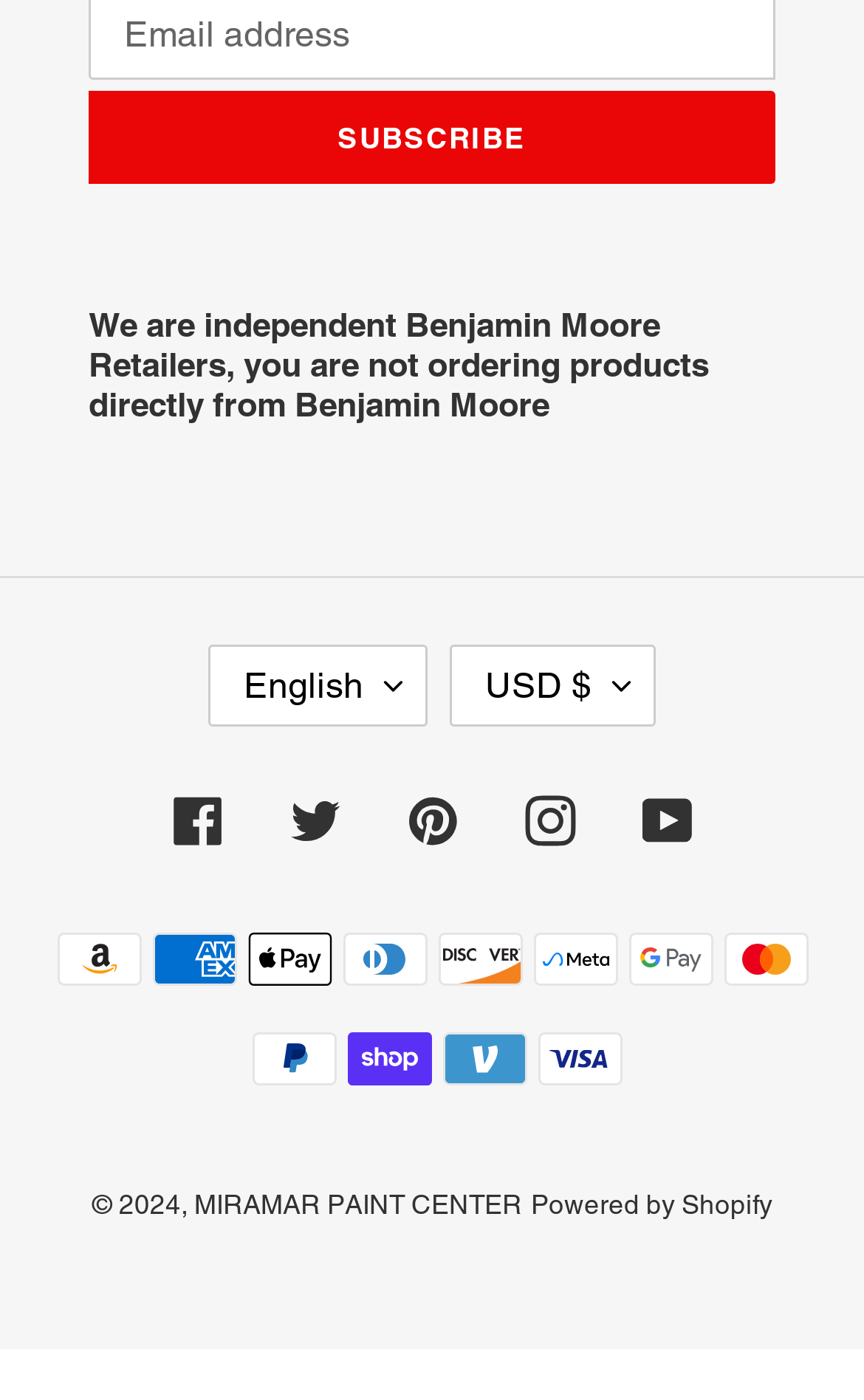Provide the bounding box coordinates of the HTML element this sentence describes: "USD $". The bounding box coordinates consist of four float numbers between 0 and 1, i.e., [left, top, right, bottom].

[0.521, 0.46, 0.759, 0.519]